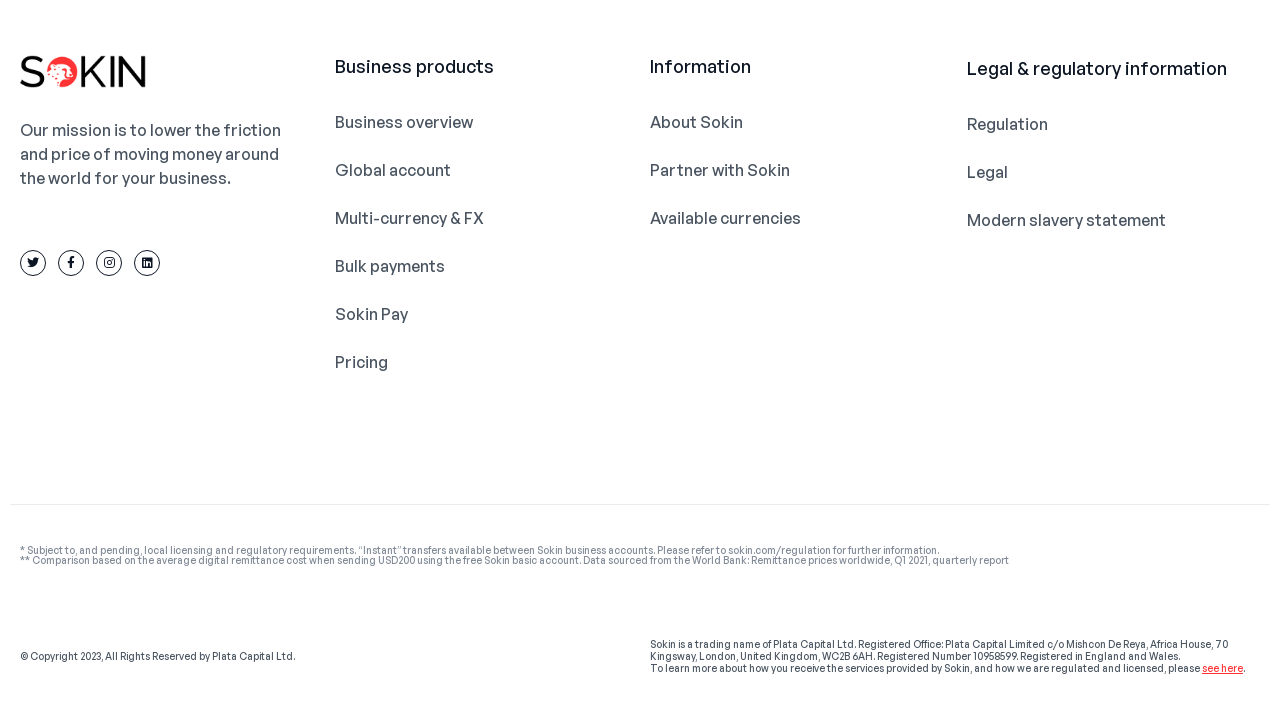Please find the bounding box coordinates of the element that must be clicked to perform the given instruction: "View business overview". The coordinates should be four float numbers from 0 to 1, i.e., [left, top, right, bottom].

[0.262, 0.155, 0.492, 0.188]